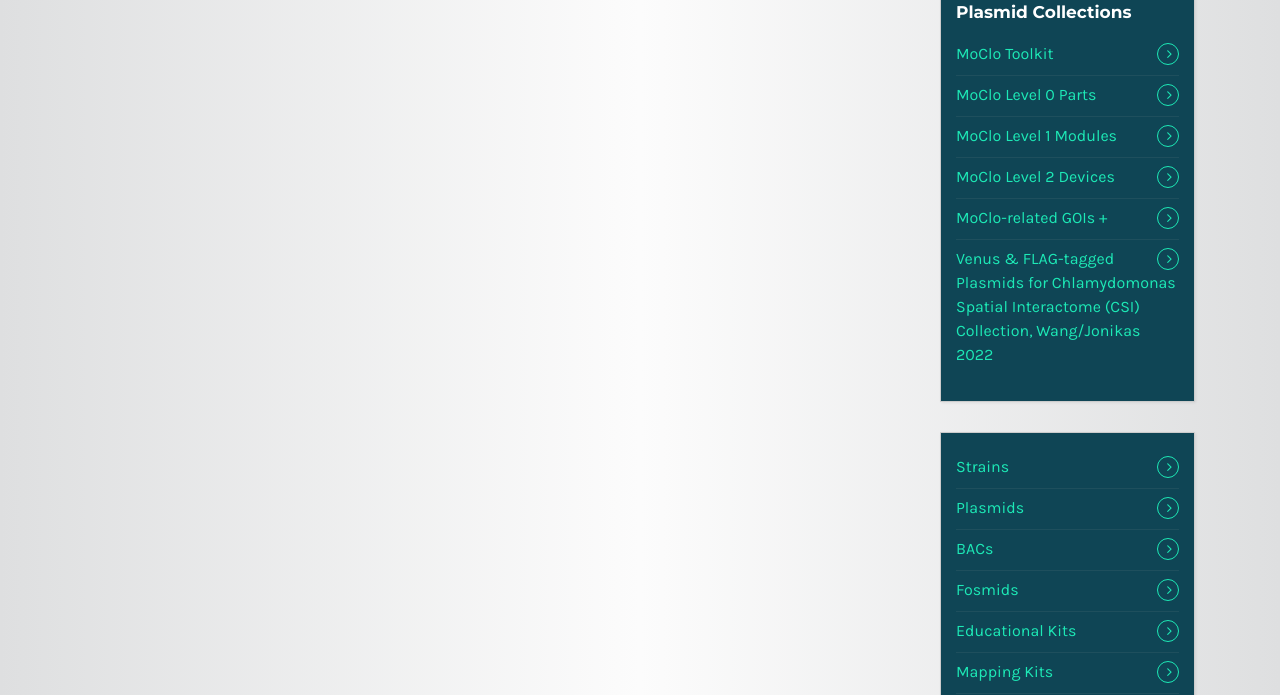Please specify the bounding box coordinates of the element that should be clicked to execute the given instruction: 'View MoClo Level 0 Parts'. Ensure the coordinates are four float numbers between 0 and 1, expressed as [left, top, right, bottom].

[0.747, 0.109, 0.921, 0.166]